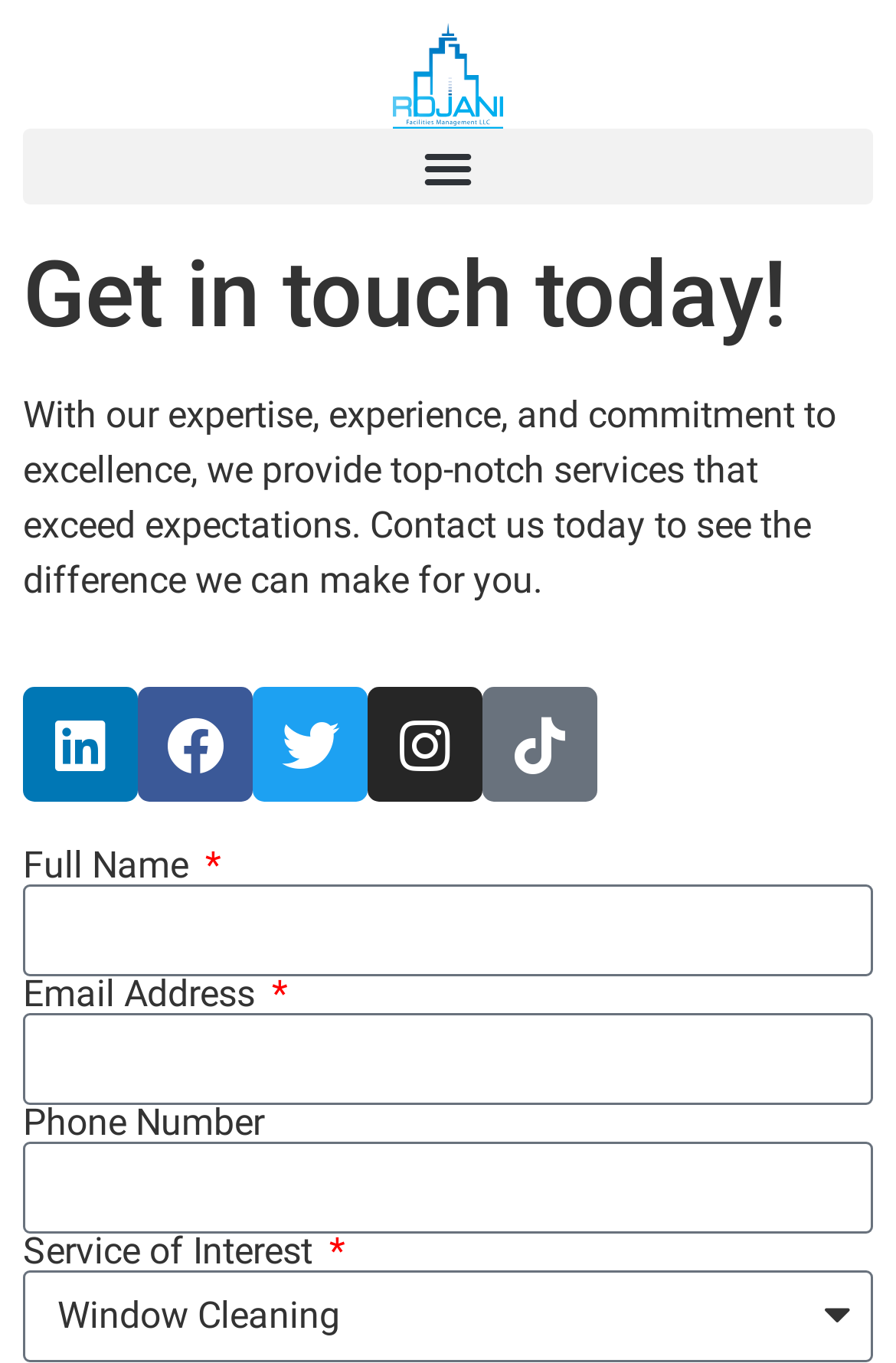What is the tone of the introductory text on this webpage?
Using the visual information, reply with a single word or short phrase.

Professional